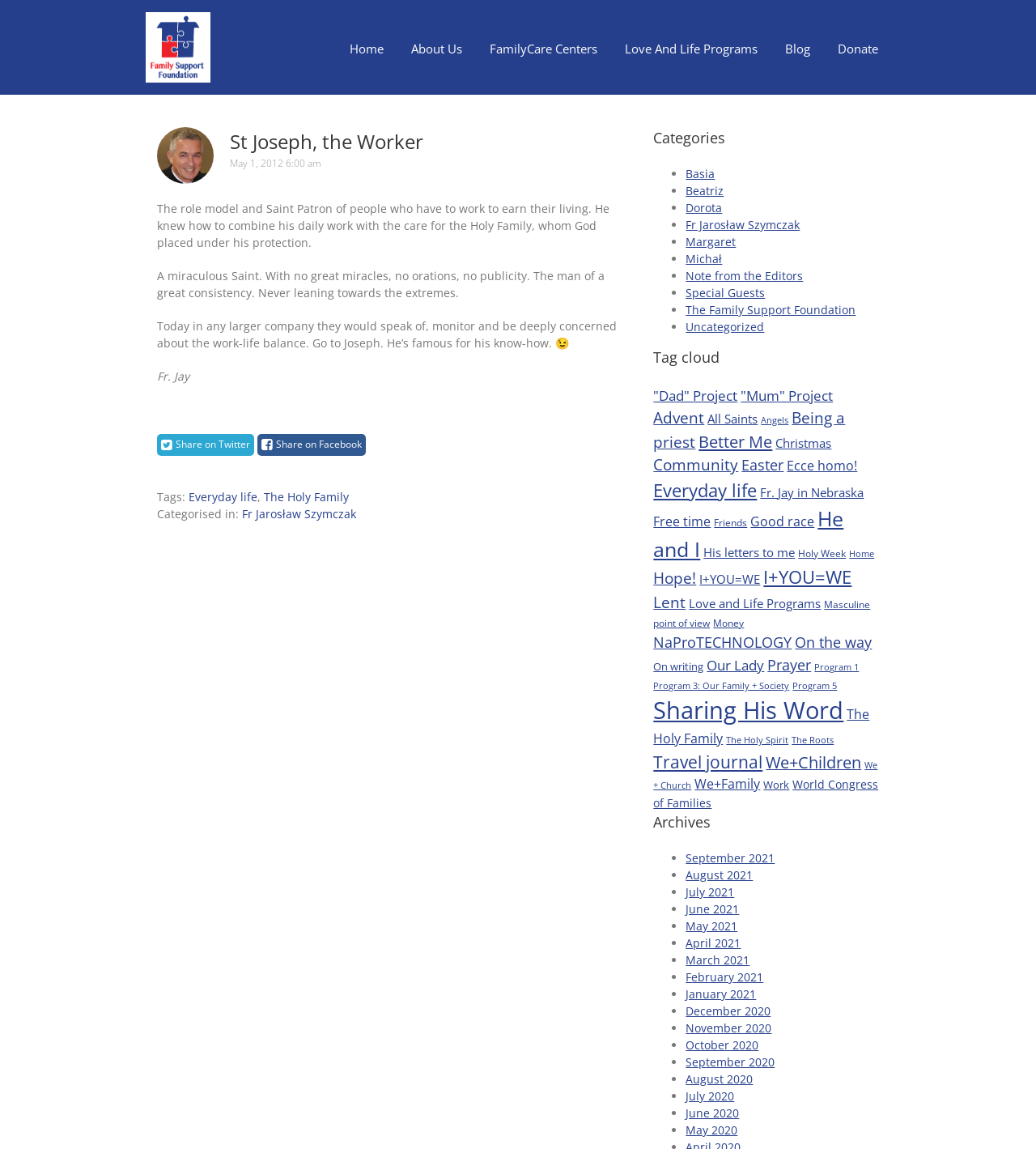Please identify the bounding box coordinates of the area that needs to be clicked to fulfill the following instruction: "Click on the 'Home' link."

[0.327, 0.028, 0.38, 0.057]